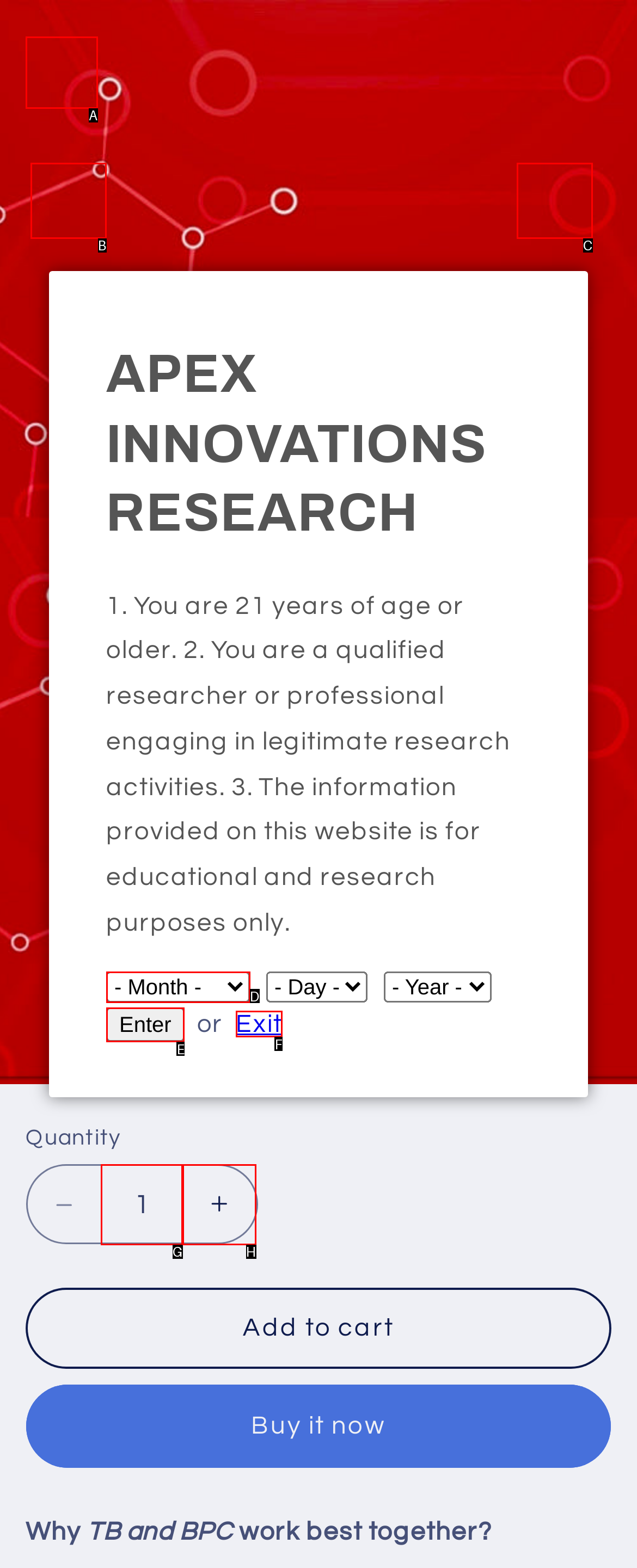From the given options, find the HTML element that fits the description: Increase quantity for Recovery Stack. Reply with the letter of the chosen element.

H